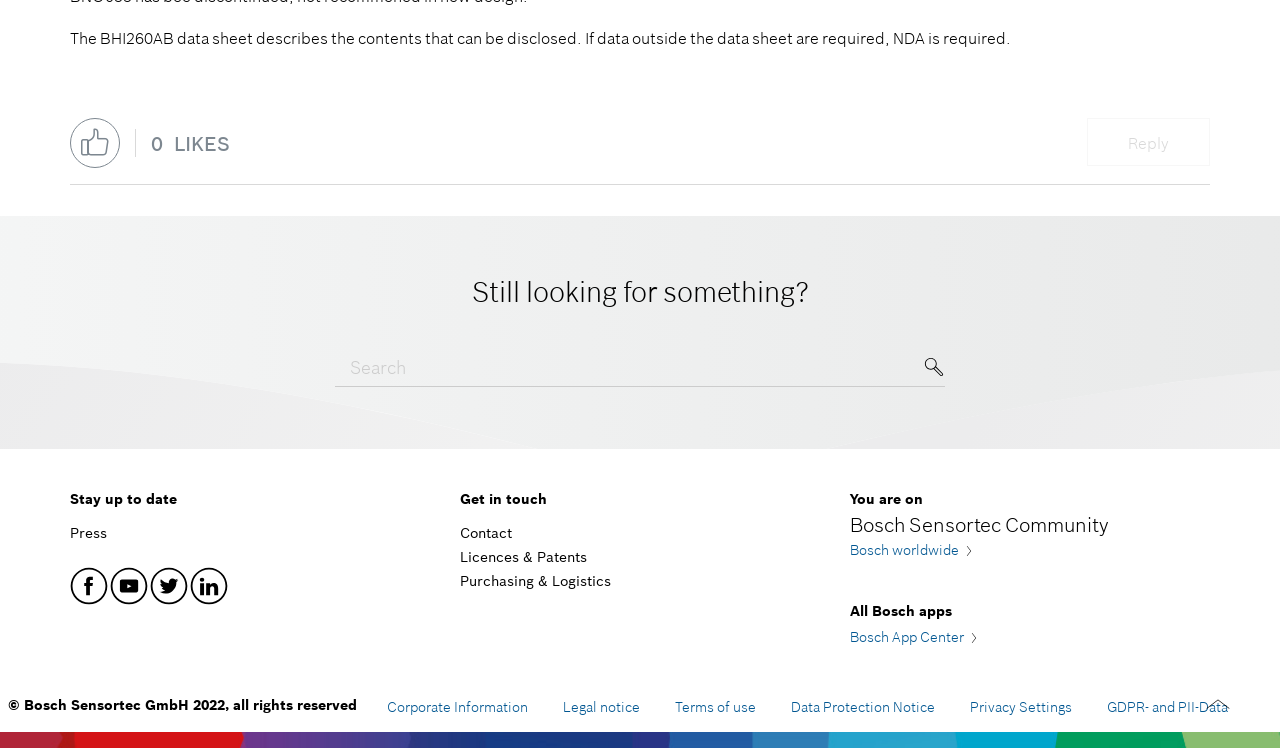Provide the bounding box coordinates, formatted as (top-left x, top-left y, bottom-right x, bottom-right y), with all values being floating point numbers between 0 and 1. Identify the bounding box of the UI element that matches the description: Privacy Settings

[0.757, 0.936, 0.837, 0.955]